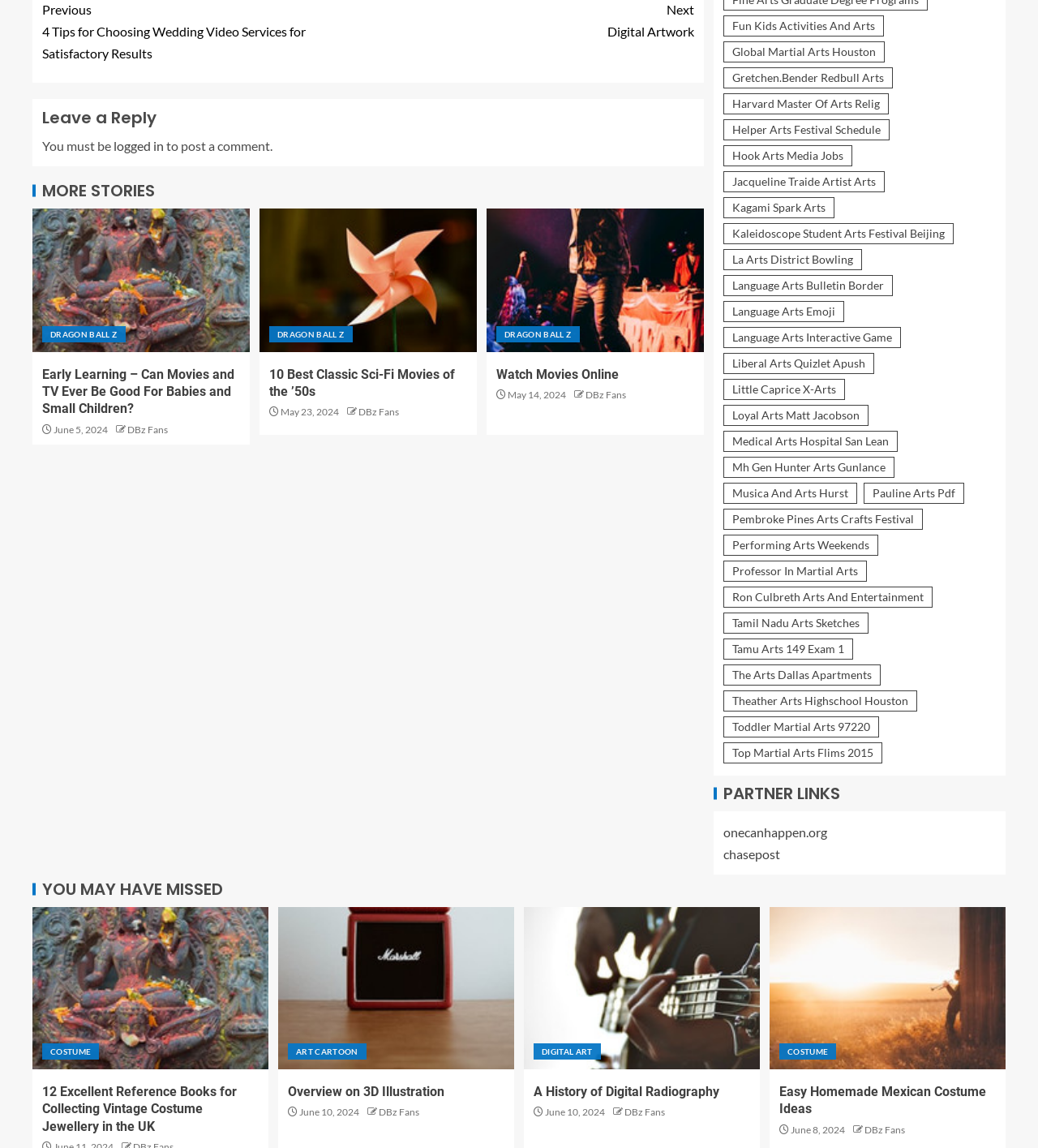Locate the bounding box coordinates of the clickable part needed for the task: "visit 'DRAGON BALL Z'".

[0.041, 0.284, 0.121, 0.298]